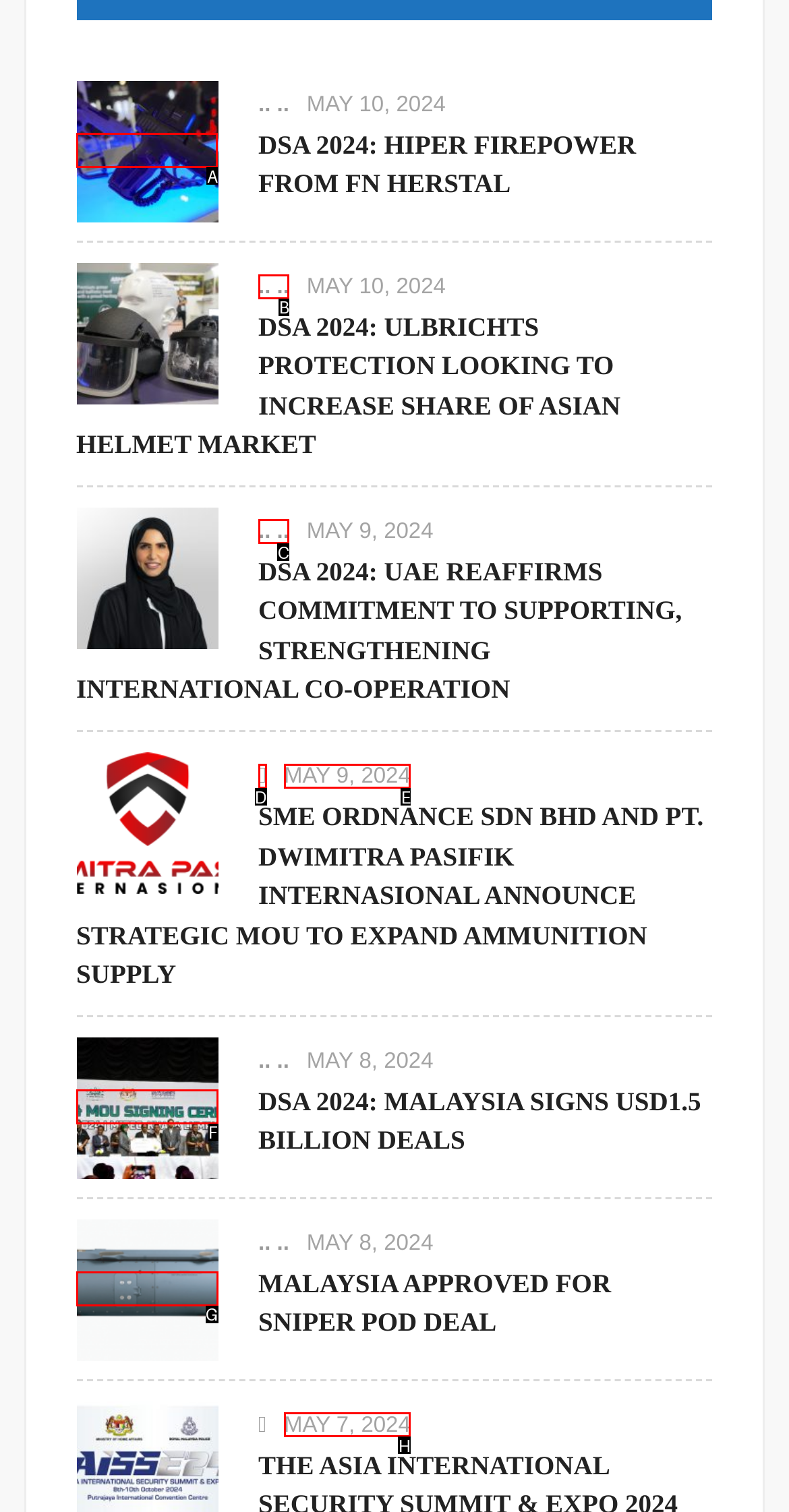Identify the HTML element to select in order to accomplish the following task: Go to the Home page
Reply with the letter of the chosen option from the given choices directly.

None